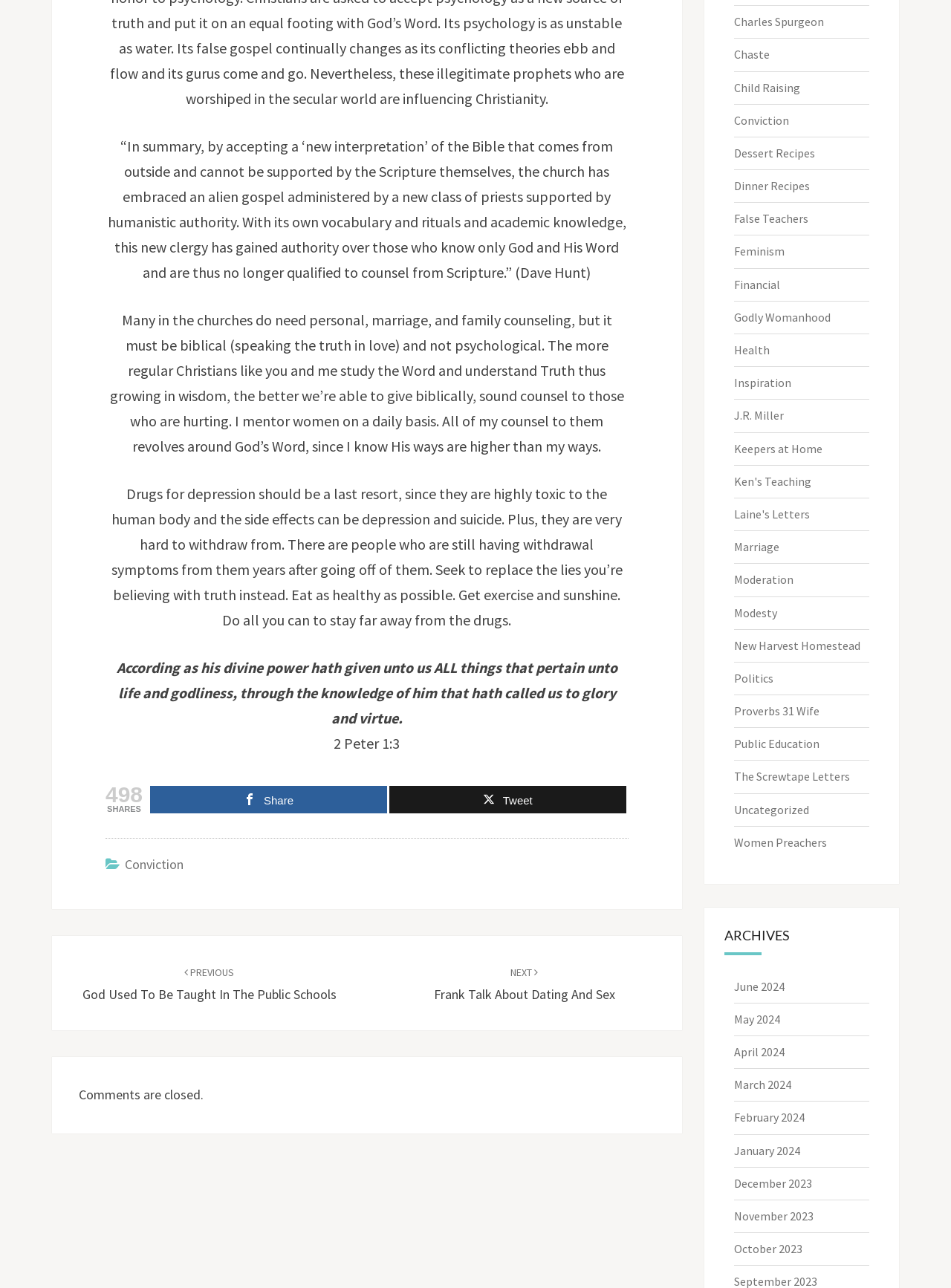Provide a single word or phrase answer to the question: 
How many social media sharing options are available?

2